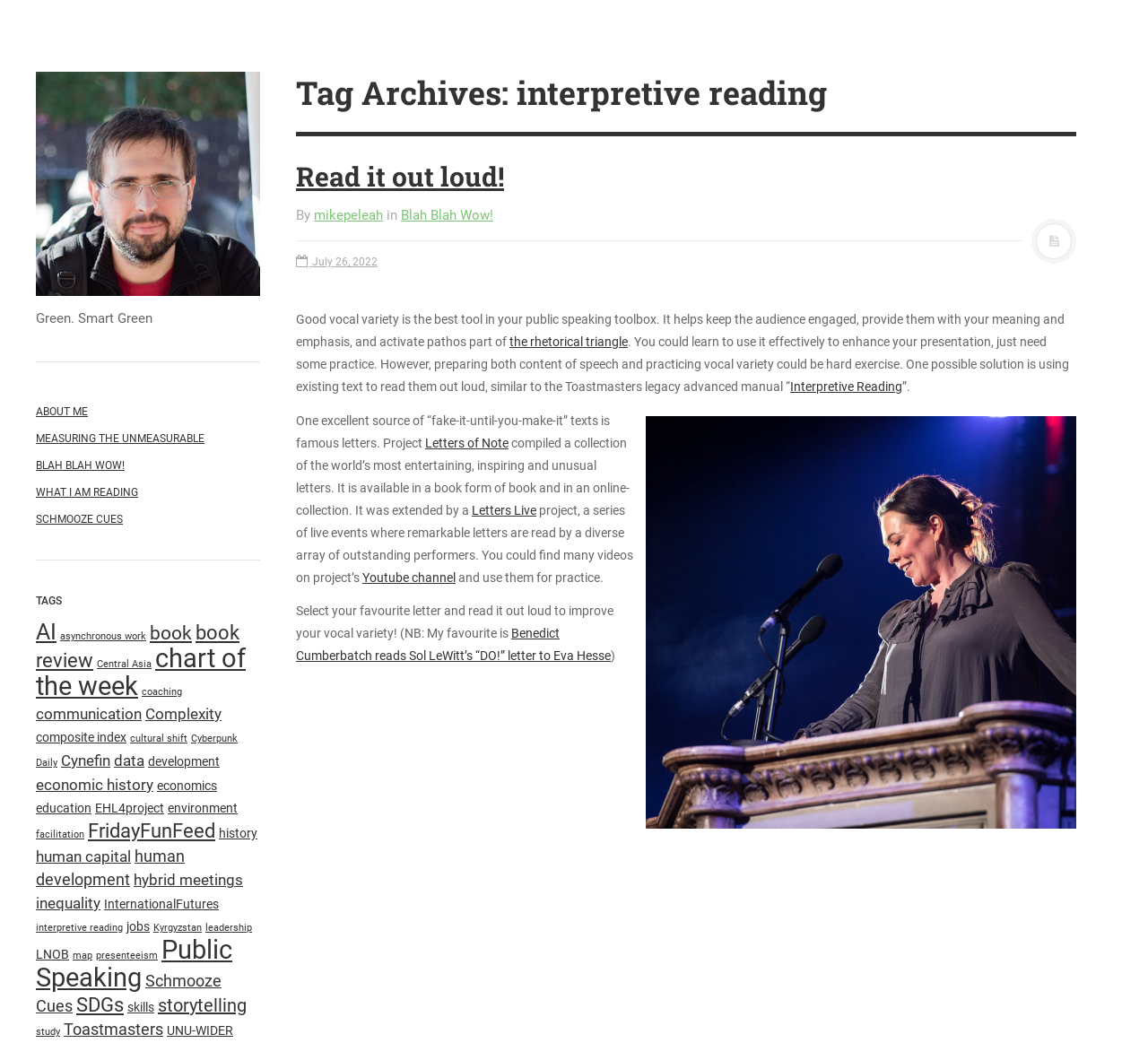Using the details from the image, please elaborate on the following question: What is the suggested practice for improving vocal variety?

The suggested practice can be inferred from the article, which suggests that reading famous letters out loud, such as those from 'Letters of Note' or 'Letters Live', can help improve vocal variety in public speaking.